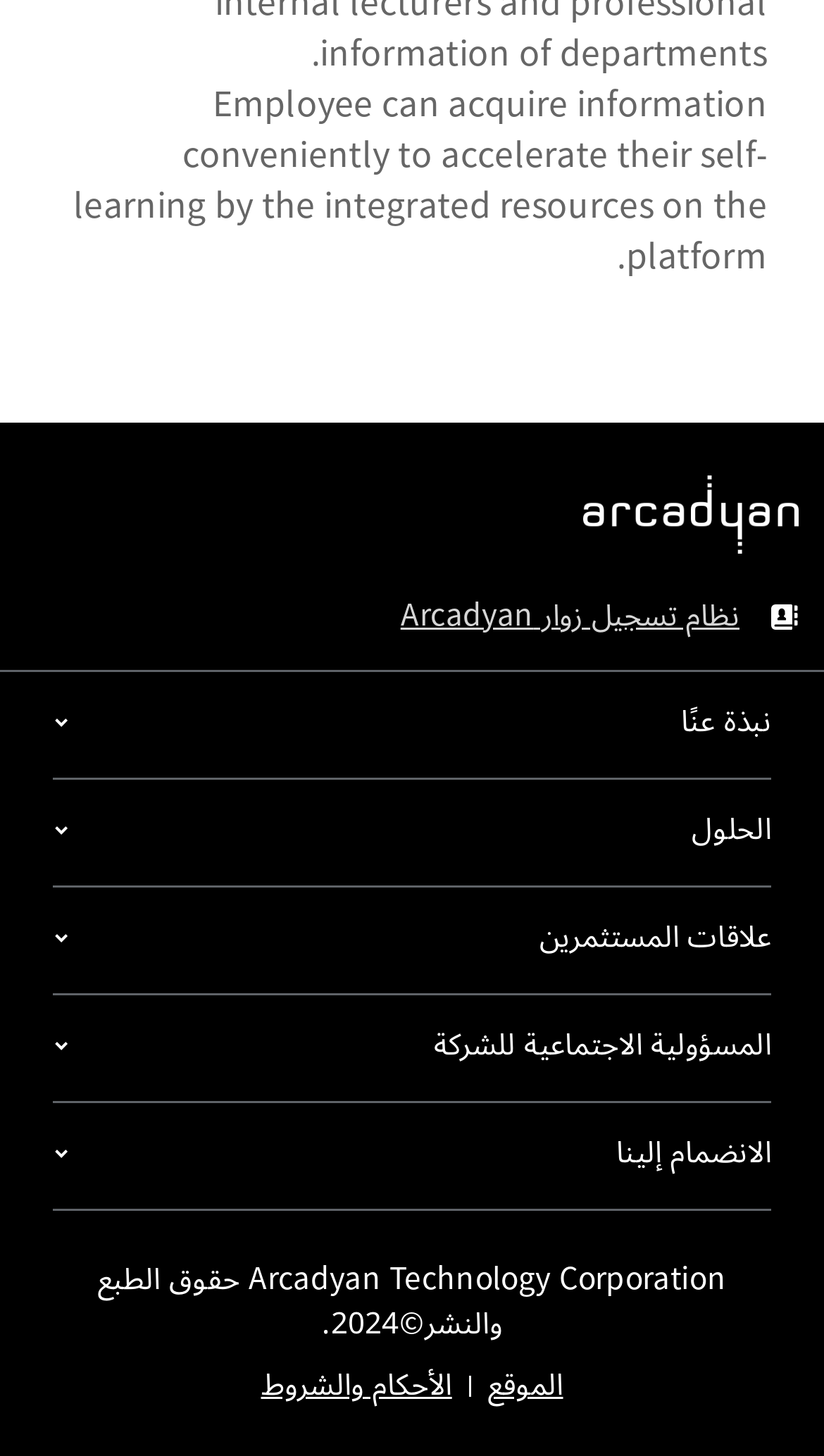Identify the bounding box coordinates of the area that should be clicked in order to complete the given instruction: "learn about the company". The bounding box coordinates should be four float numbers between 0 and 1, i.e., [left, top, right, bottom].

[0.064, 0.461, 0.936, 0.534]